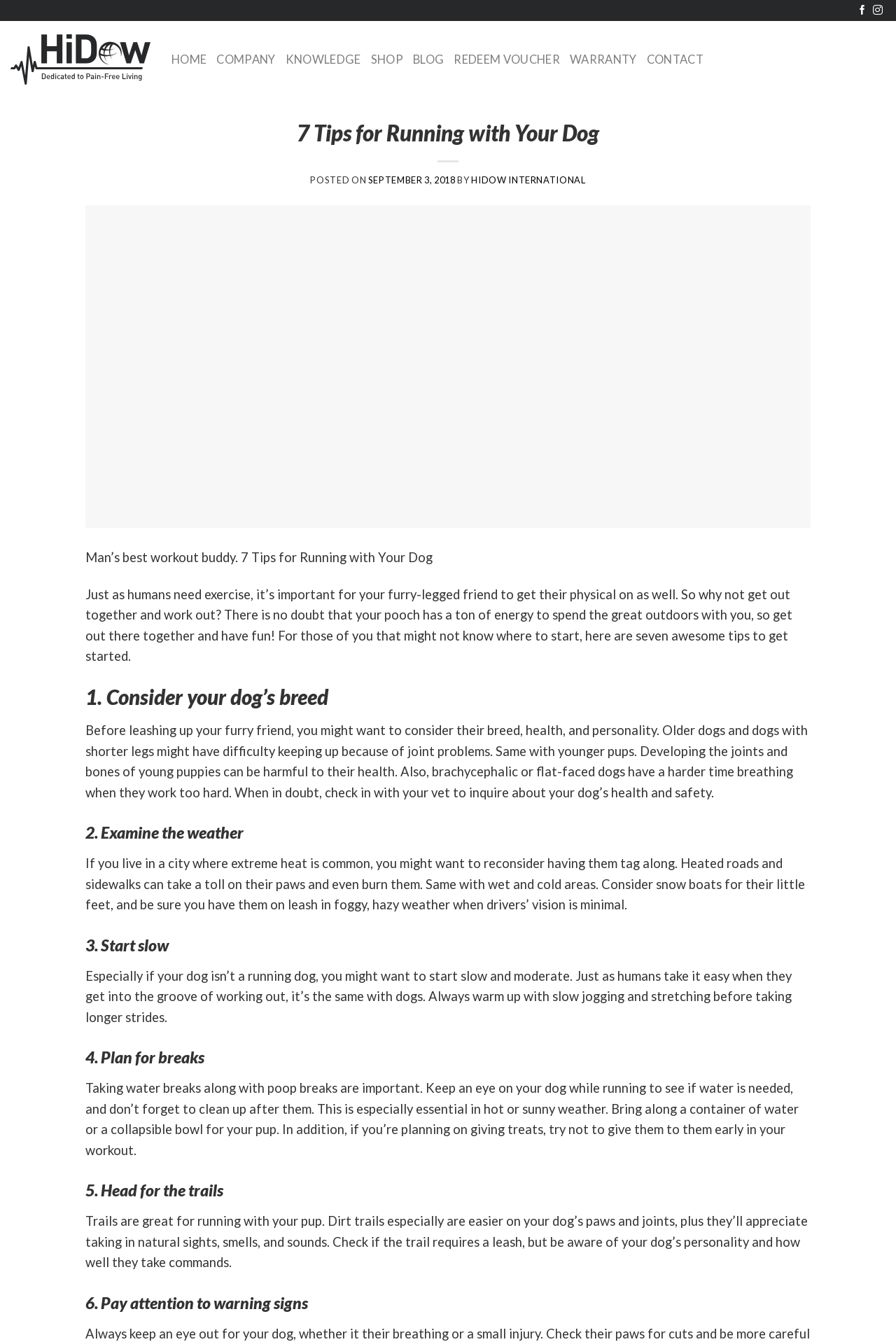Locate the bounding box coordinates of the element you need to click to accomplish the task described by this instruction: "Go to HOME page".

[0.191, 0.035, 0.231, 0.054]